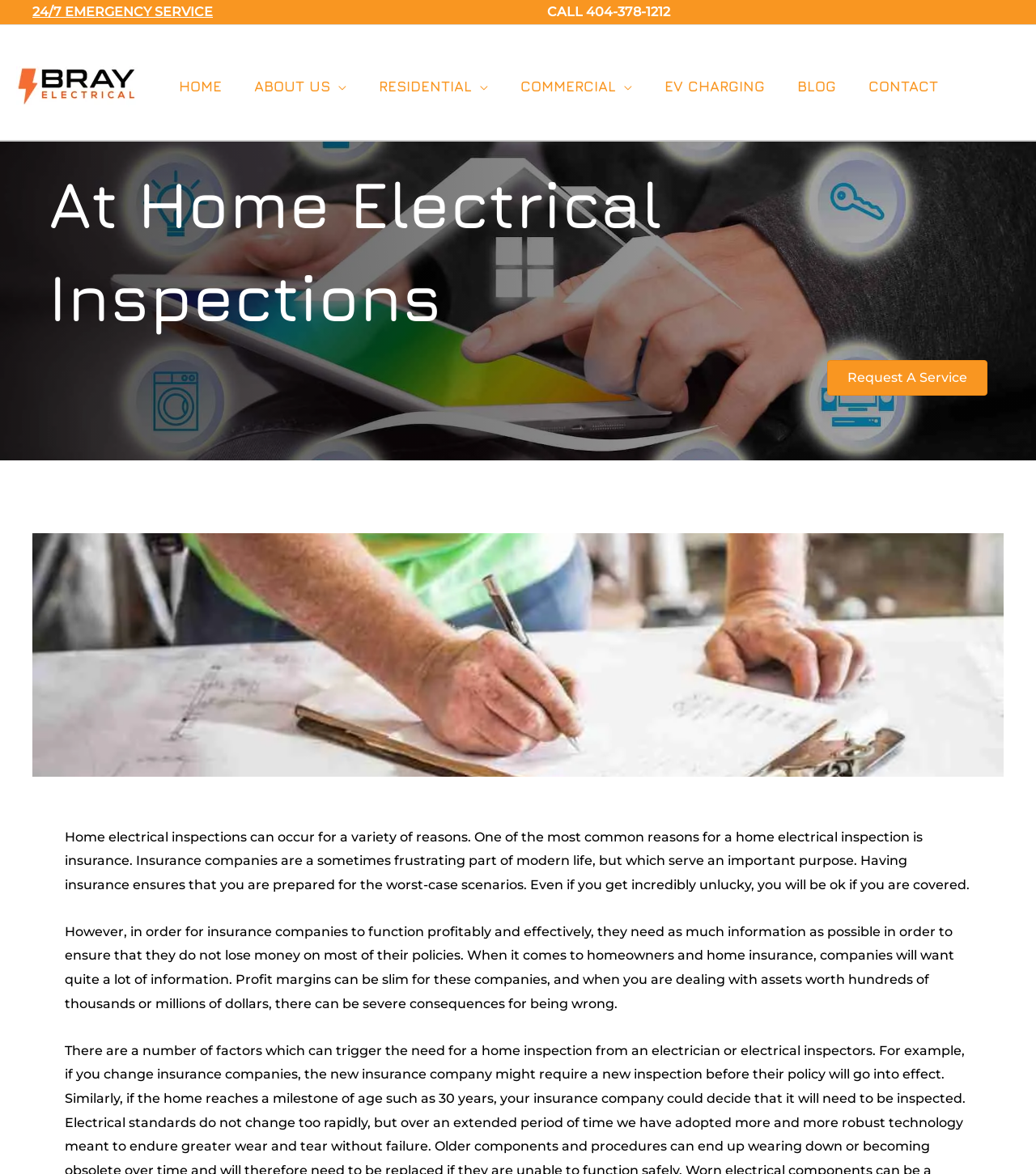Using the description: "alt="Bray Electrical Services"", determine the UI element's bounding box coordinates. Ensure the coordinates are in the format of four float numbers between 0 and 1, i.e., [left, top, right, bottom].

[0.016, 0.066, 0.133, 0.079]